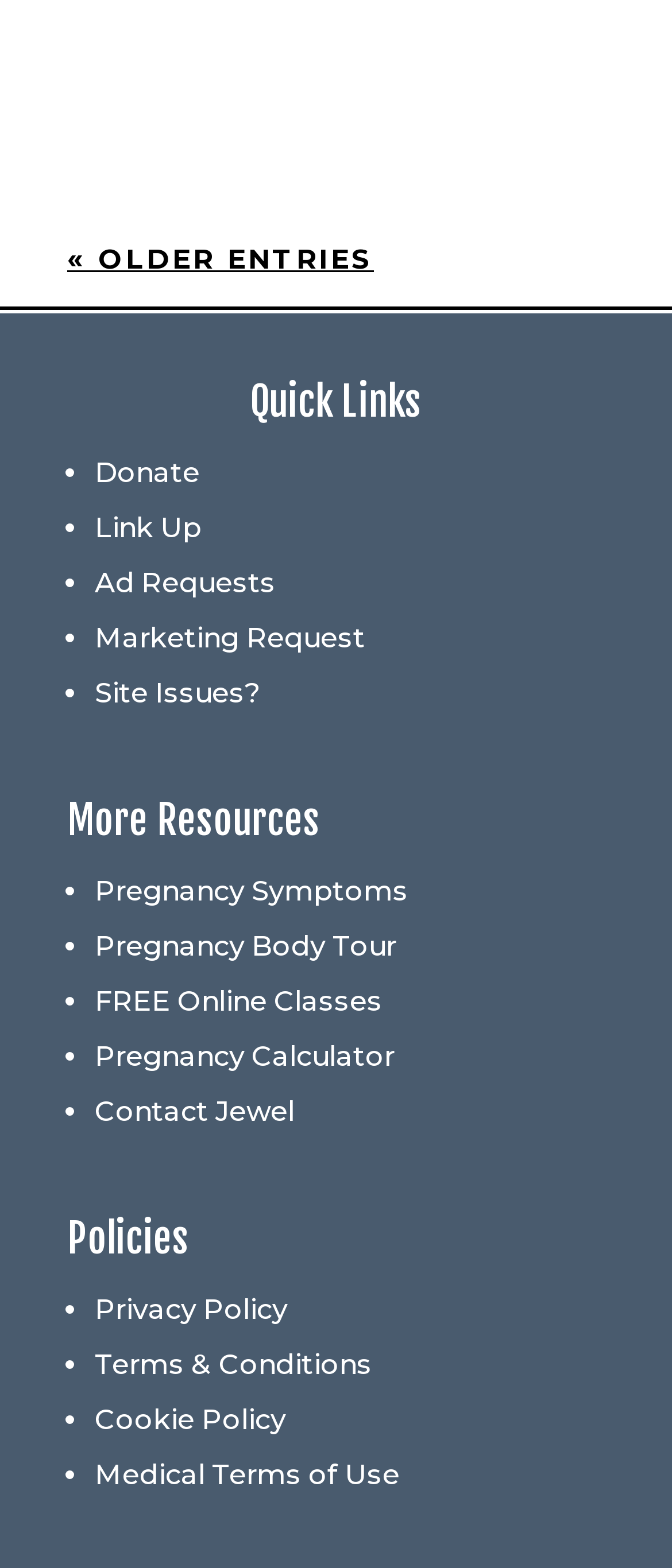What is the purpose of the 'Quick Links' section?
Refer to the image and give a detailed answer to the query.

The 'Quick Links' section appears to be a navigation menu that provides links to various pages or resources on the website, such as 'Donate', 'Link Up', and 'Ad Requests'. The presence of list markers and links suggests that this section is intended to facilitate quick access to important pages or features.